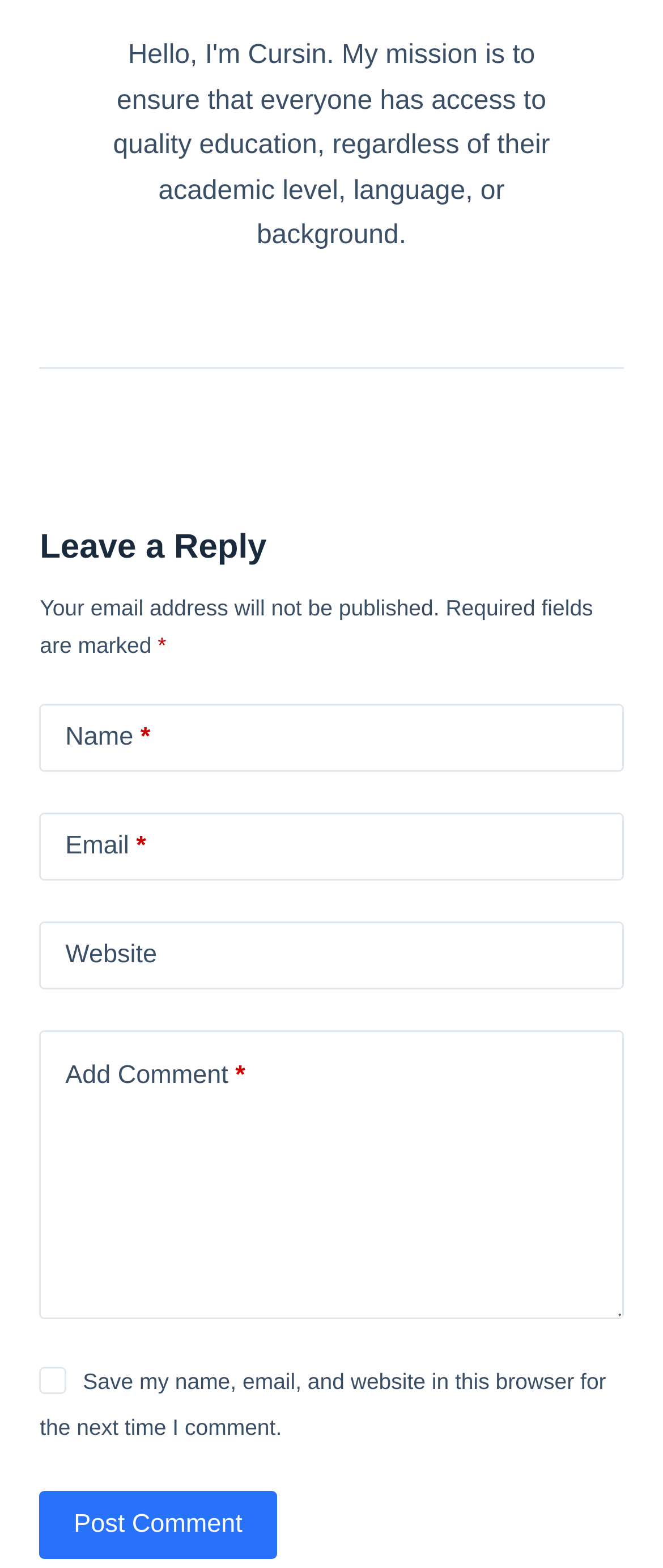What is the purpose of the 'Website' text box?
Answer the question based on the image using a single word or a brief phrase.

Optional